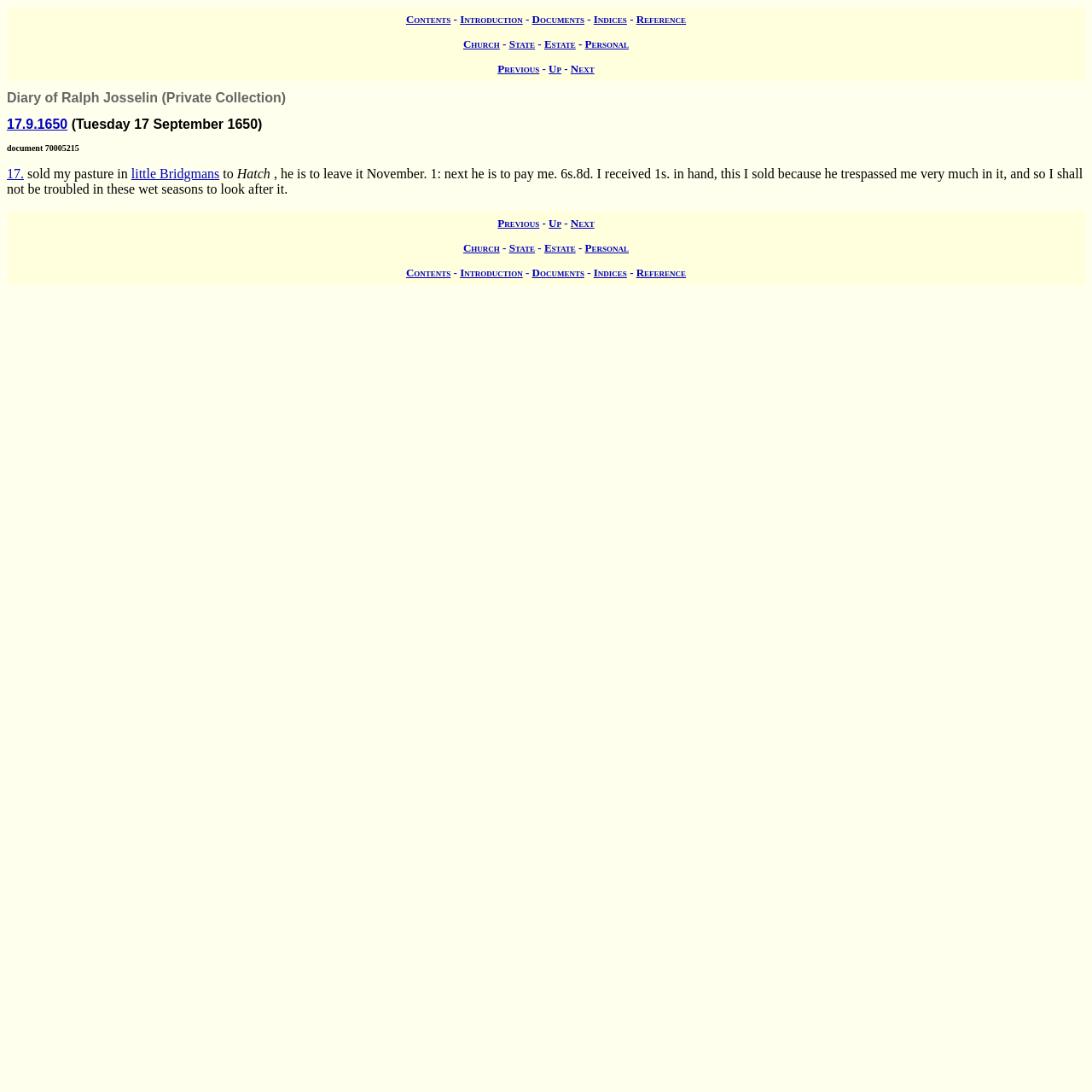Give a succinct answer to this question in a single word or phrase: 
What is the title of the diary?

Diary of Ralph Josselin